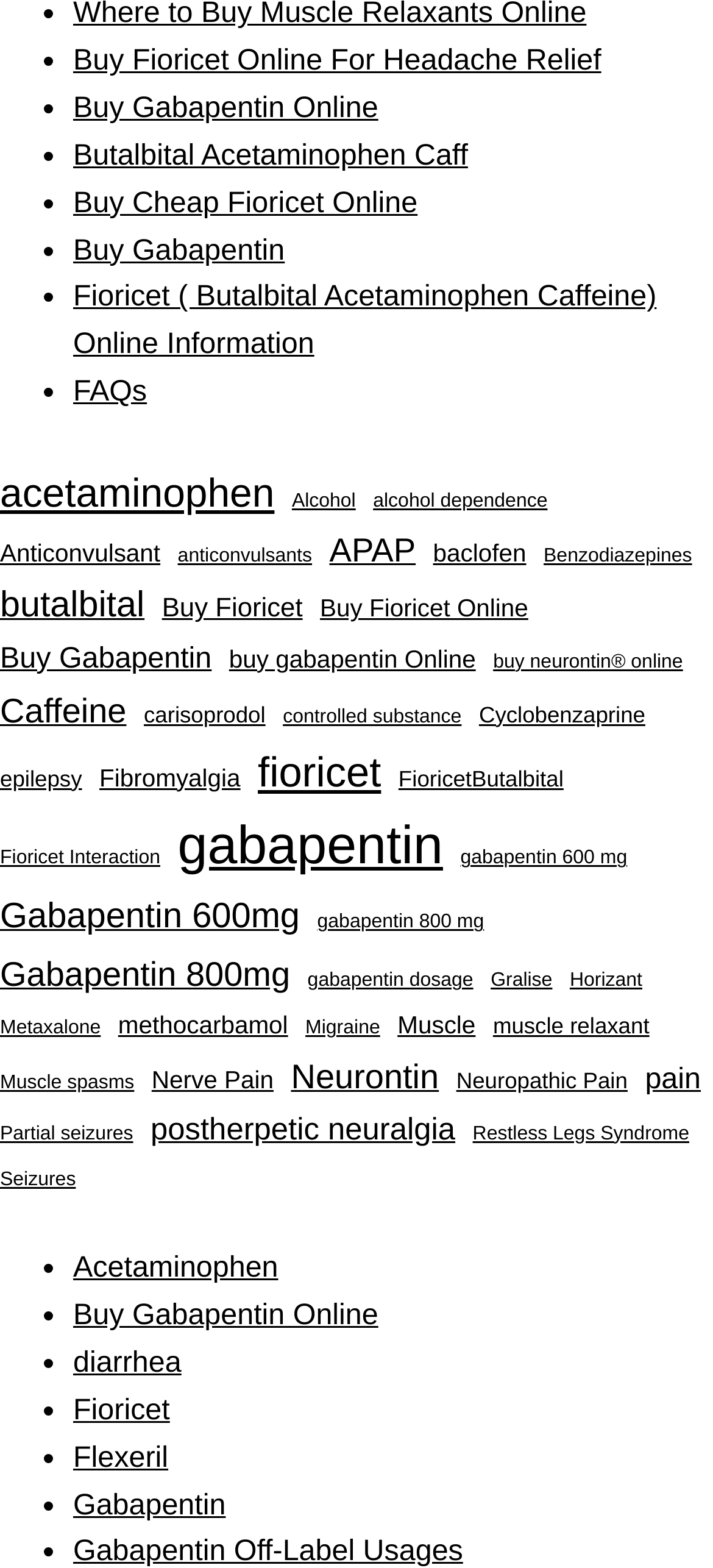Provide a short, one-word or phrase answer to the question below:
How many links are there on this webpage?

122